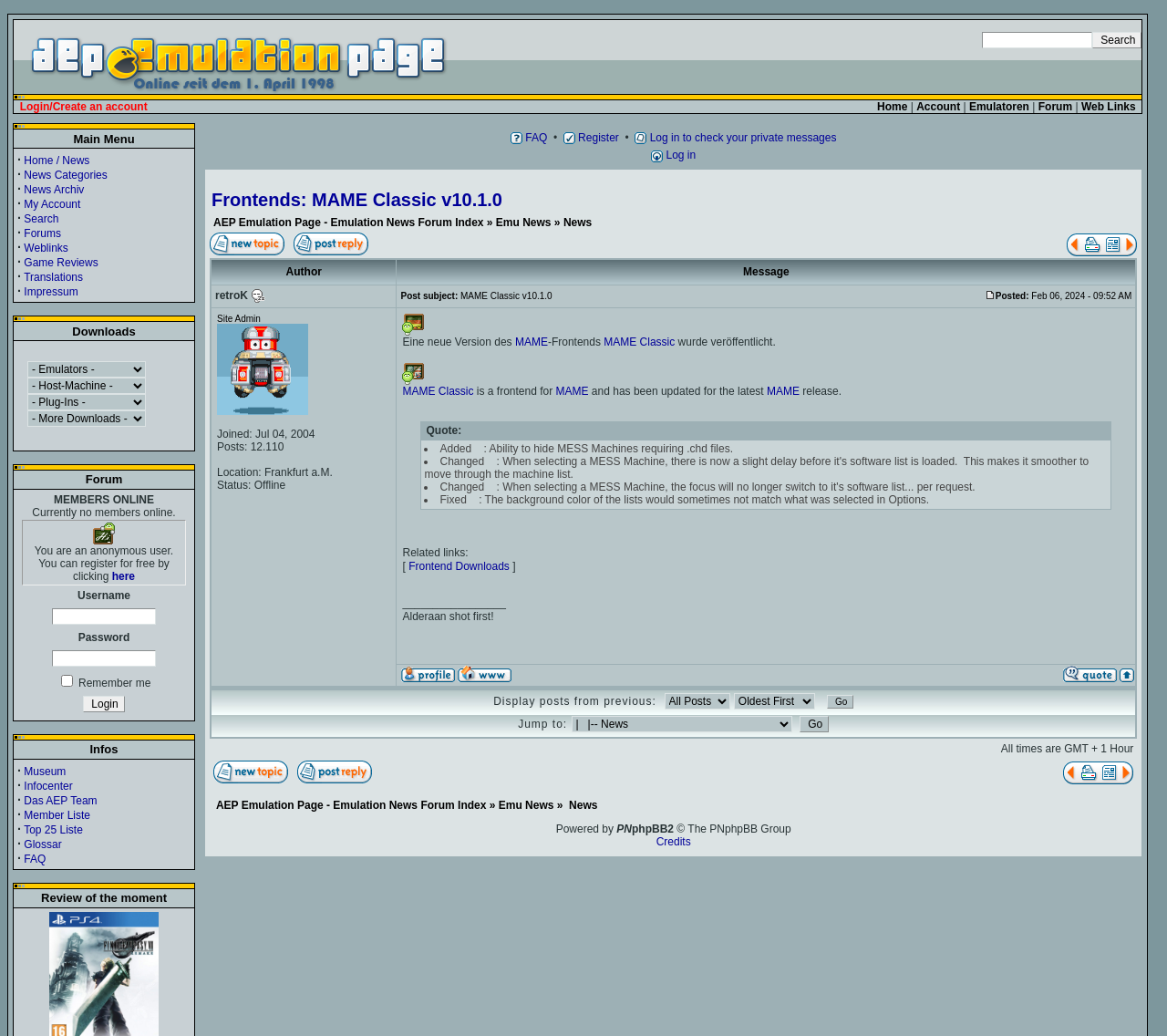Identify the bounding box coordinates of the area that should be clicked in order to complete the given instruction: "Go to the forums". The bounding box coordinates should be four float numbers between 0 and 1, i.e., [left, top, right, bottom].

[0.89, 0.097, 0.919, 0.109]